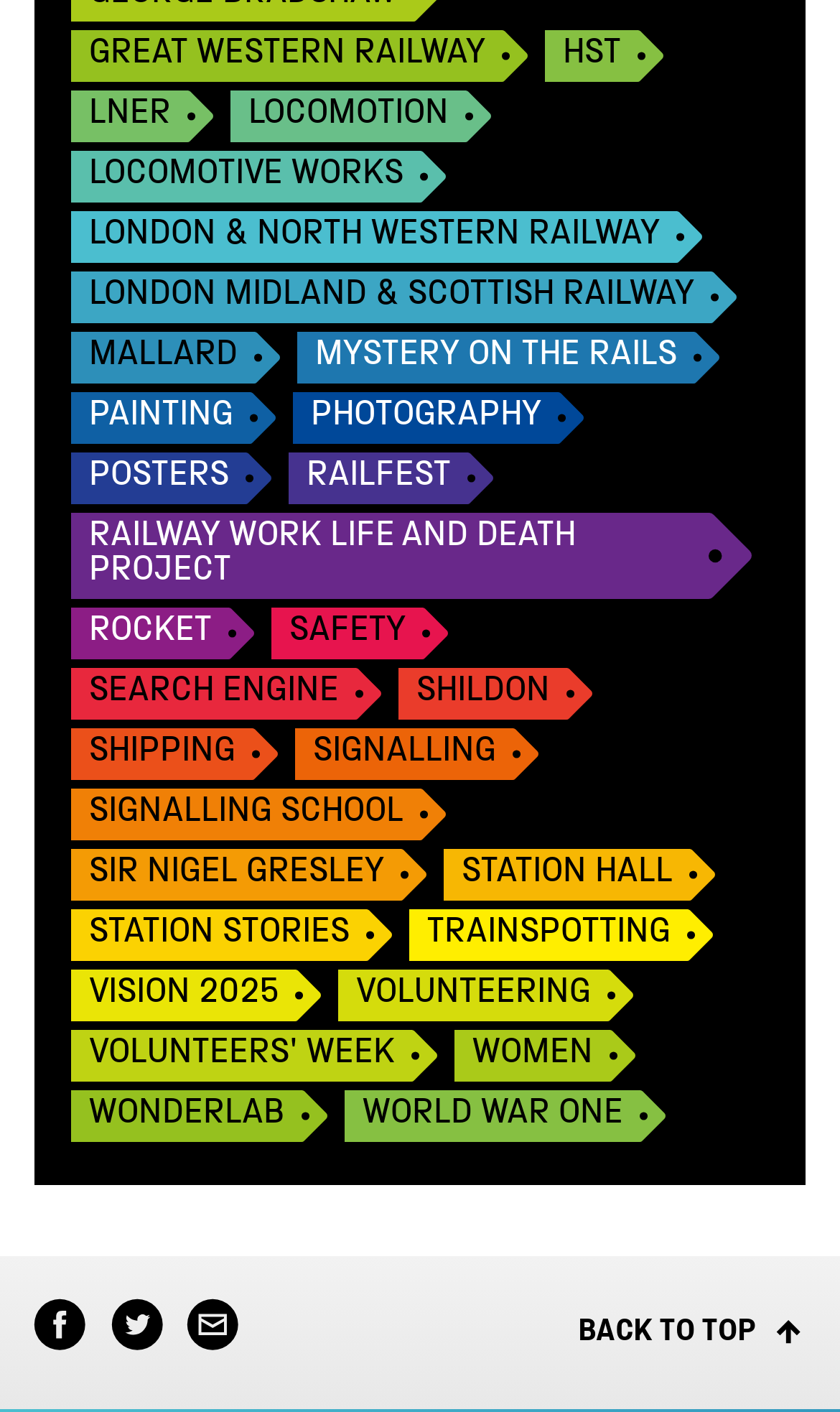Please identify the bounding box coordinates of the element I should click to complete this instruction: 'Click on GREAT WESTERN RAILWAY'. The coordinates should be given as four float numbers between 0 and 1, like this: [left, top, right, bottom].

[0.085, 0.022, 0.629, 0.059]